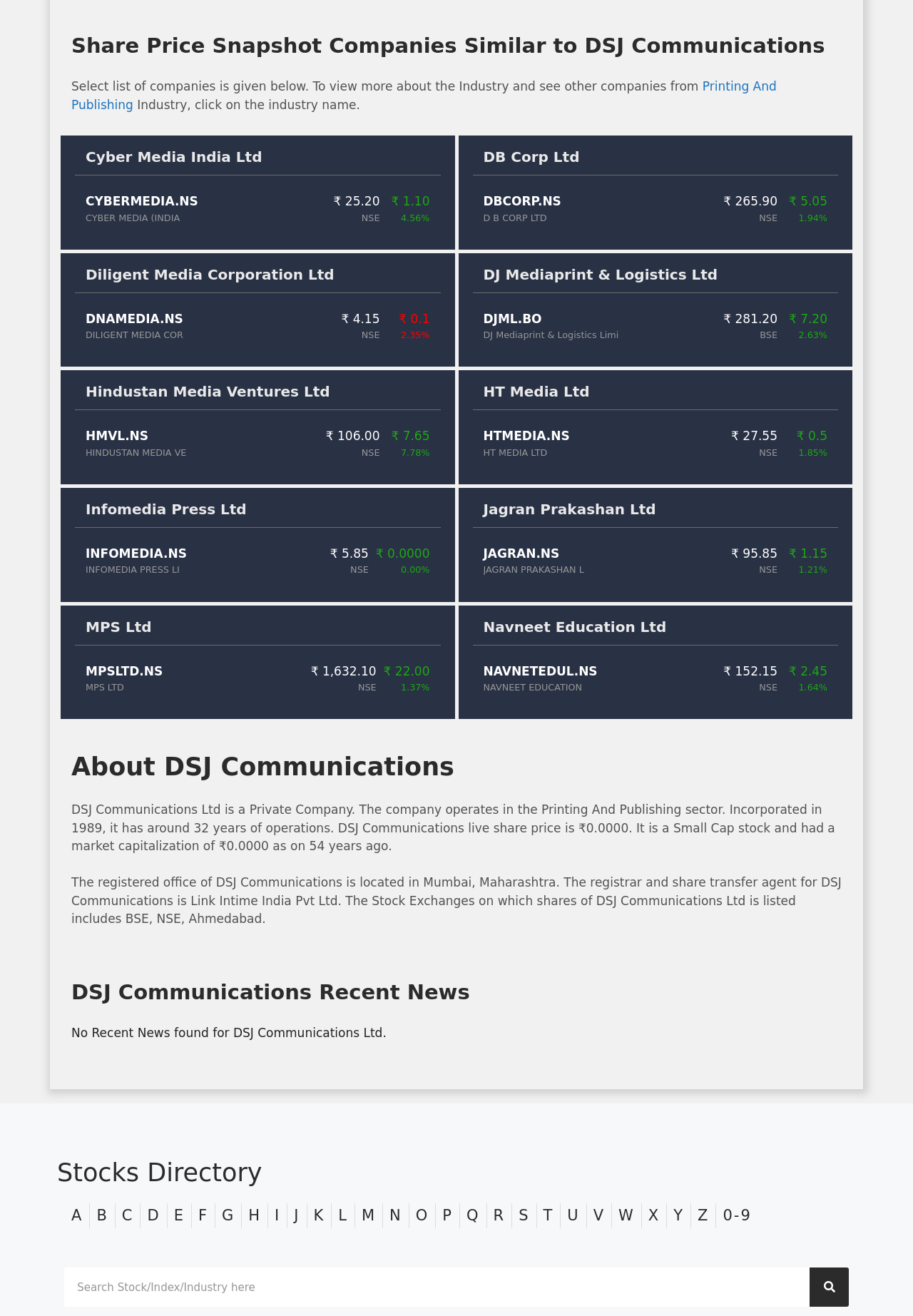Give a concise answer using only one word or phrase for this question:
What is the current price of CYBERMEDIA.NS?

₹ 25.20